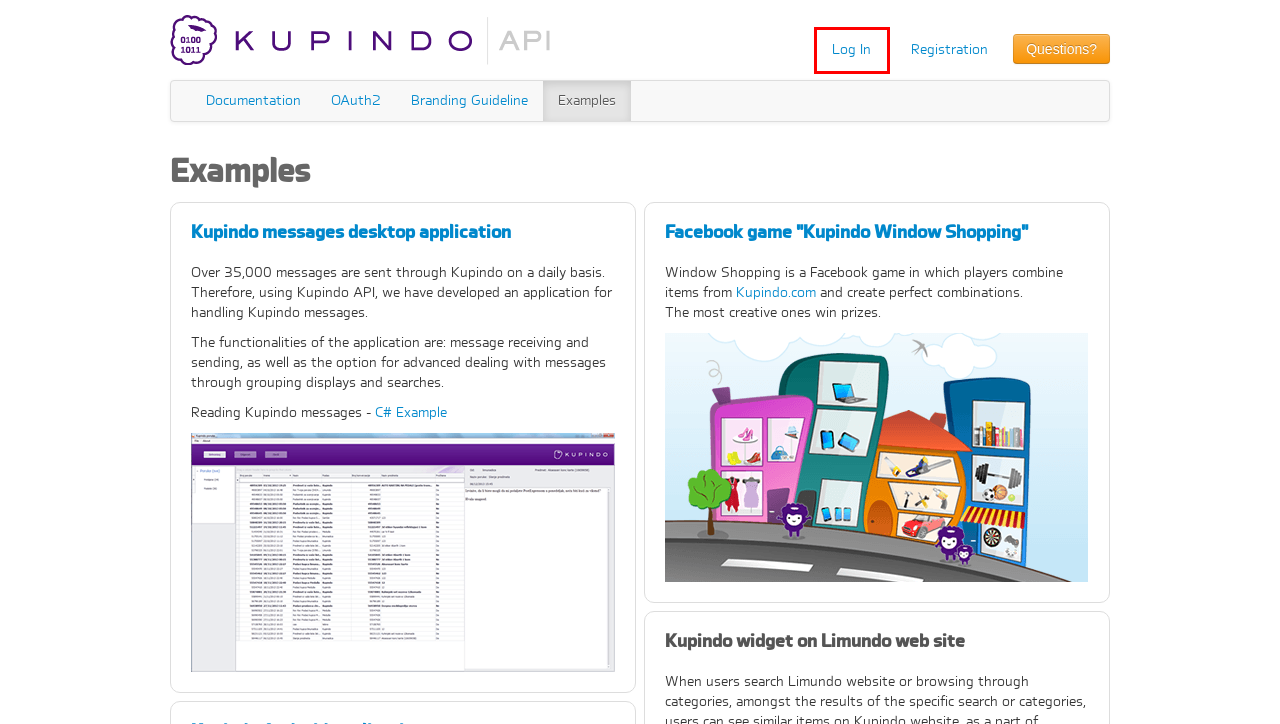Review the screenshot of a webpage that includes a red bounding box. Choose the most suitable webpage description that matches the new webpage after clicking the element within the red bounding box. Here are the candidates:
A. Kupovina preko interneta – Kupindo.com
B. OAuth2 - Kupindo API
C. Log In - Kupindo API
D. Documentation - Kupindo API
E. Limundo - Sigurna kupoprodaja putem Internet aukcija
F. Registration - Kupindo API
G. Branding Guideline - Kupindo API
H. Kupovina - Kupindo.com

C